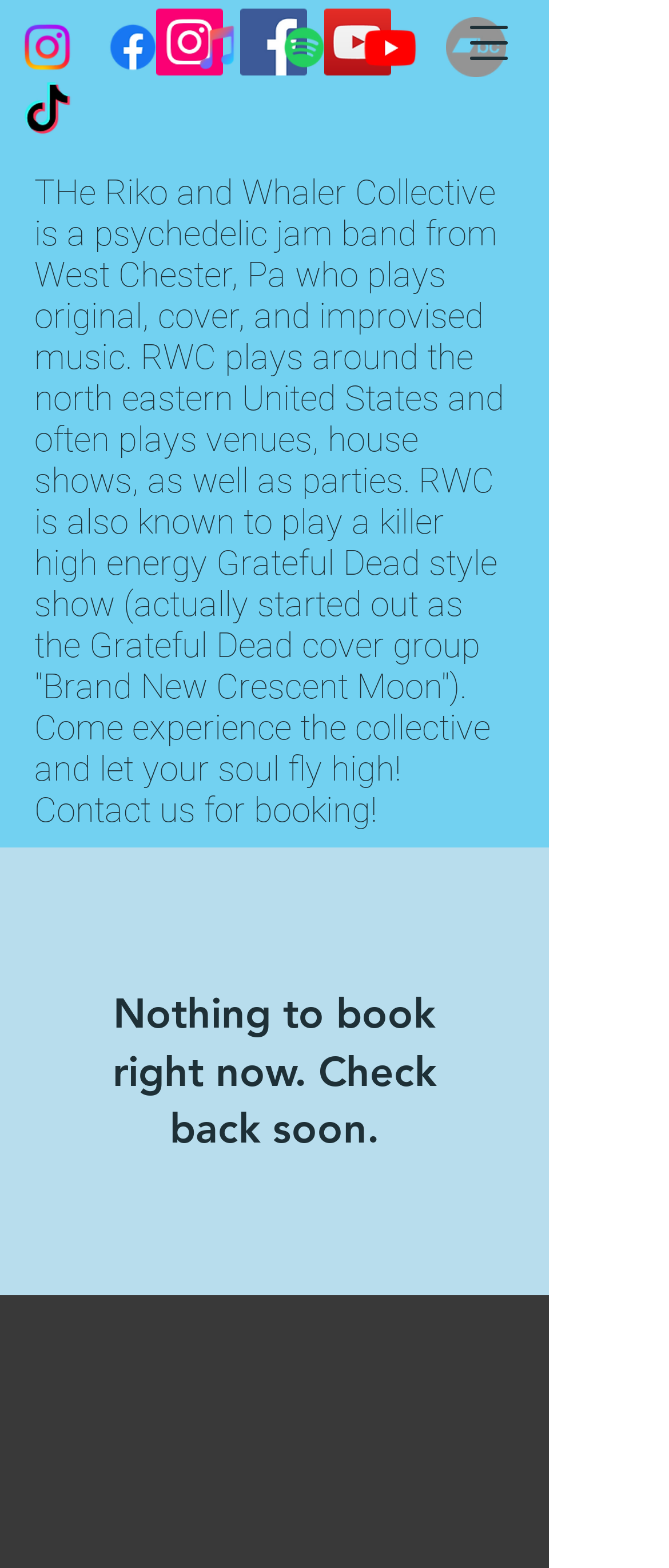How many ways can you contact Riko and Whaler Collective?
Analyze the image and deliver a detailed answer to the question.

I found a 'Contact' heading on the webpage, but there is no explicit contact information or form provided. Therefore, I assume that the only way to contact them is through a booking inquiry, which is mentioned in the description.